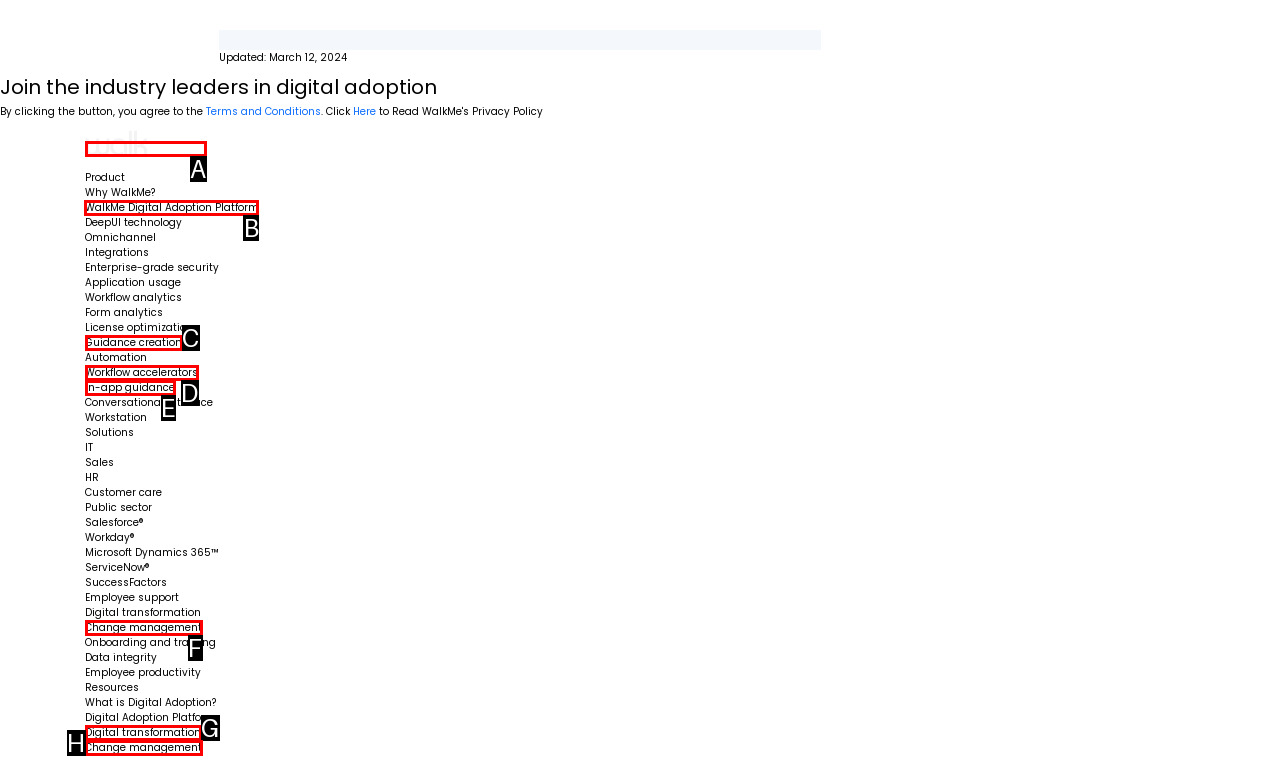Indicate which lettered UI element to click to fulfill the following task: Click on the 'EN|' language link
Provide the letter of the correct option.

None